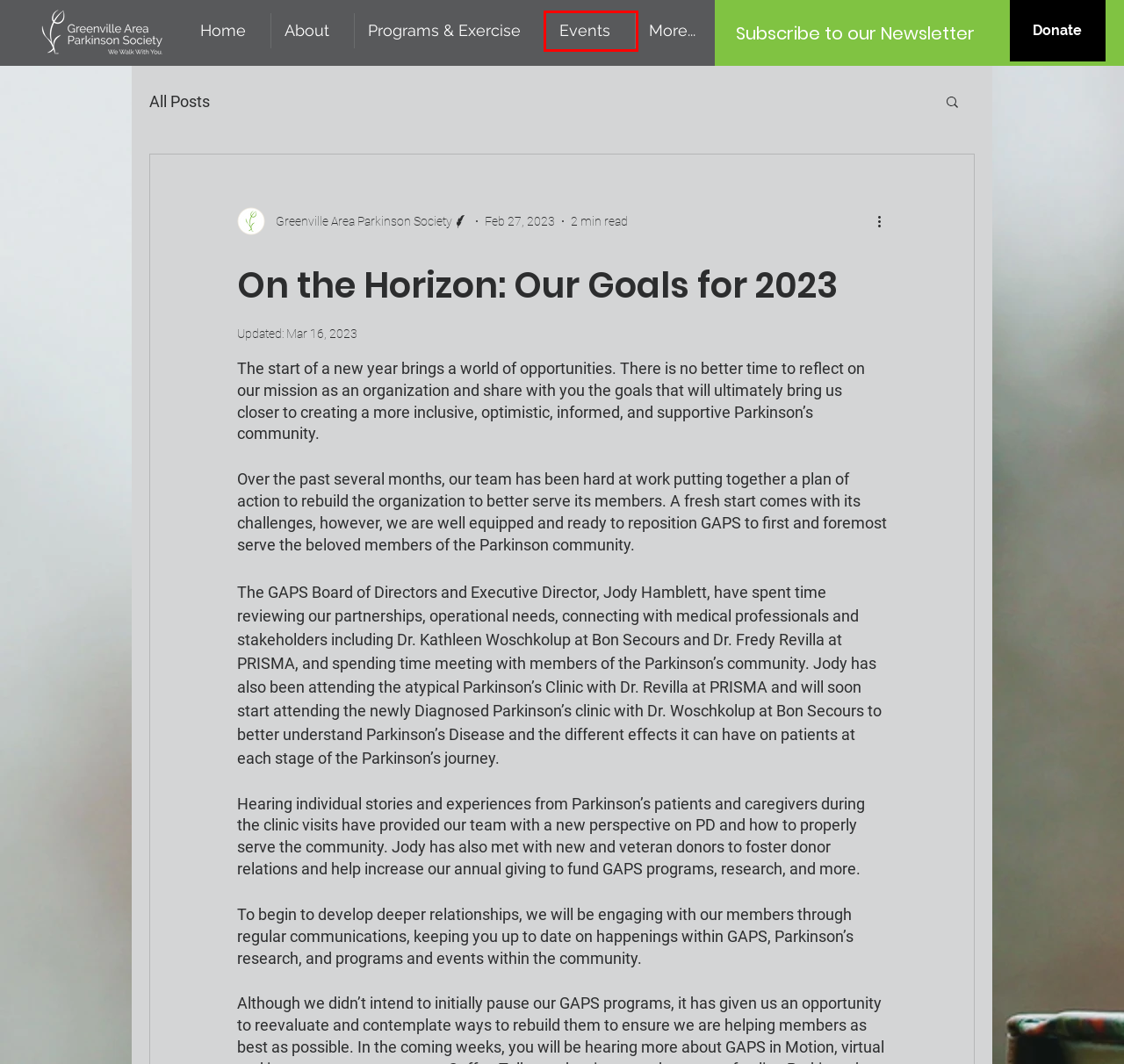Observe the provided screenshot of a webpage with a red bounding box around a specific UI element. Choose the webpage description that best fits the new webpage after you click on the highlighted element. These are your options:
A. The Power of Movement
B. About | GAPS
C. Parkinson's | Greenville Area Parkinson Society
D. Get Involved | GAPS
E. Events | GAPS
F. Blog | My Site 3
G. GAPS Membership Enrollment | My Site 3
H. Programs & Exercise | GAPS

E